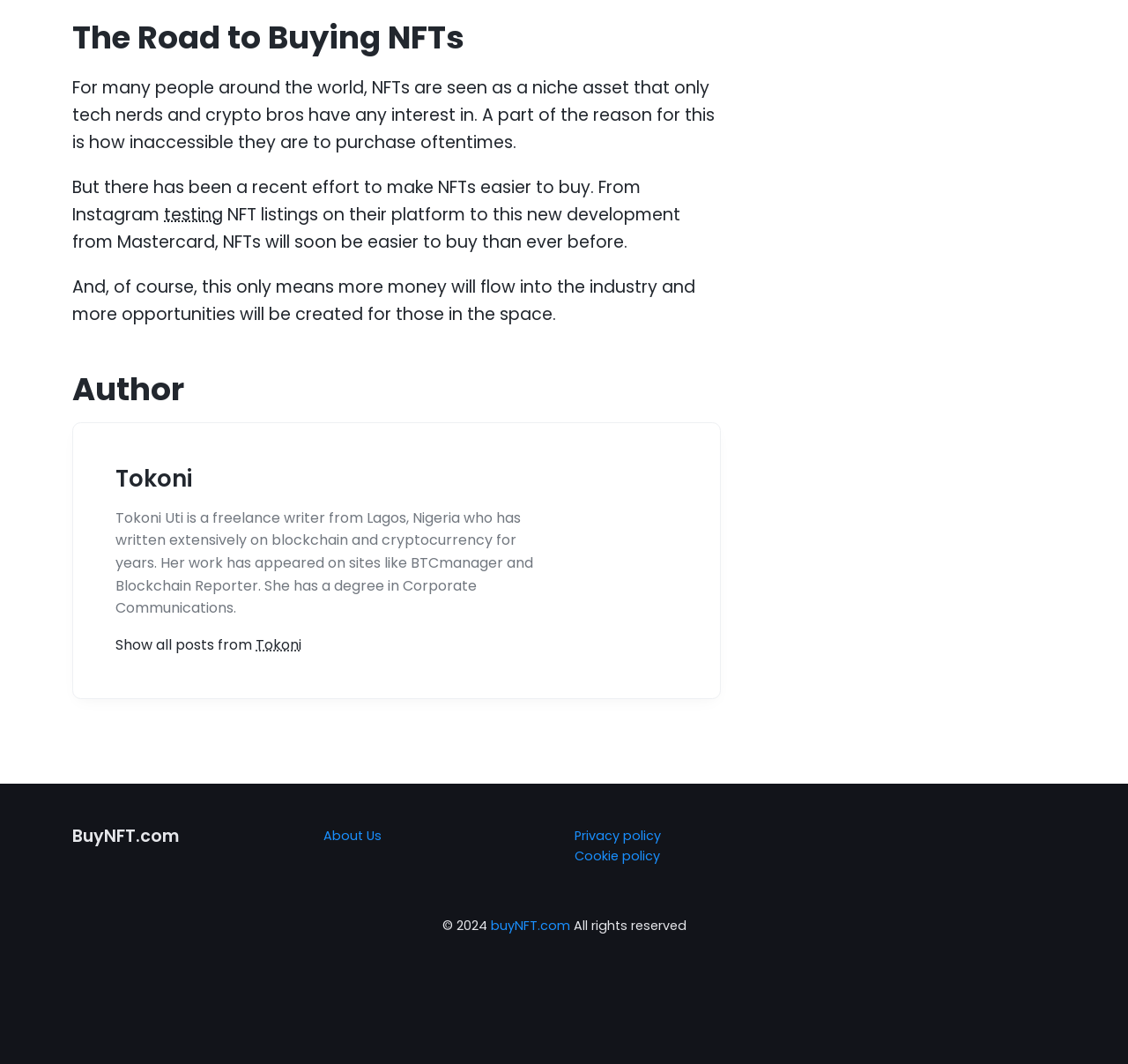What is the name of the website?
Based on the content of the image, thoroughly explain and answer the question.

The name of the website can be found in the footer section of the webpage where it says 'BuyNFT.com' and also has a link associated with it.